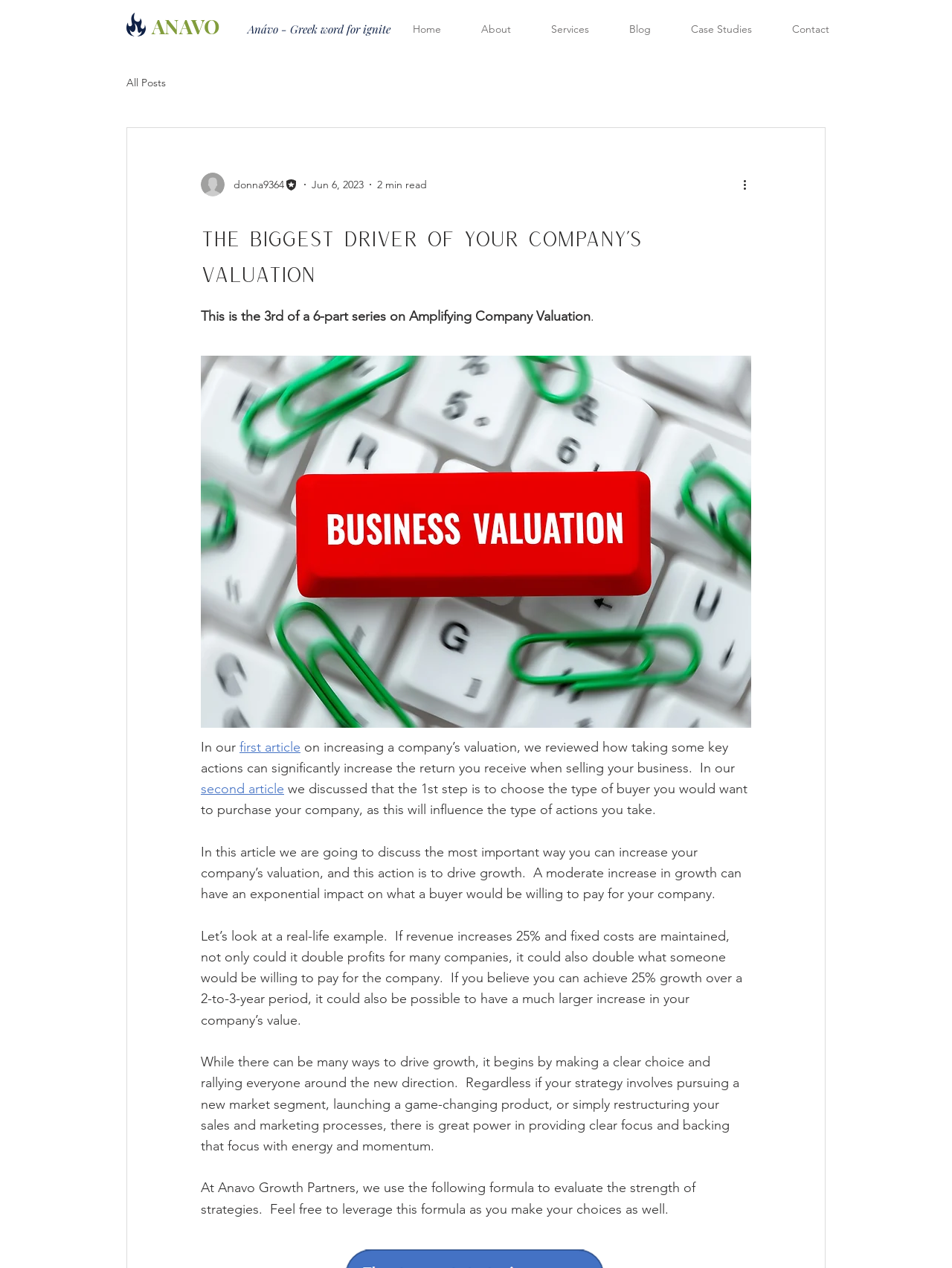What is the topic of the article?
Examine the webpage screenshot and provide an in-depth answer to the question.

The topic of the article can be inferred from the content of the article, which discusses the most important way to increase a company's valuation, which is to drive growth.